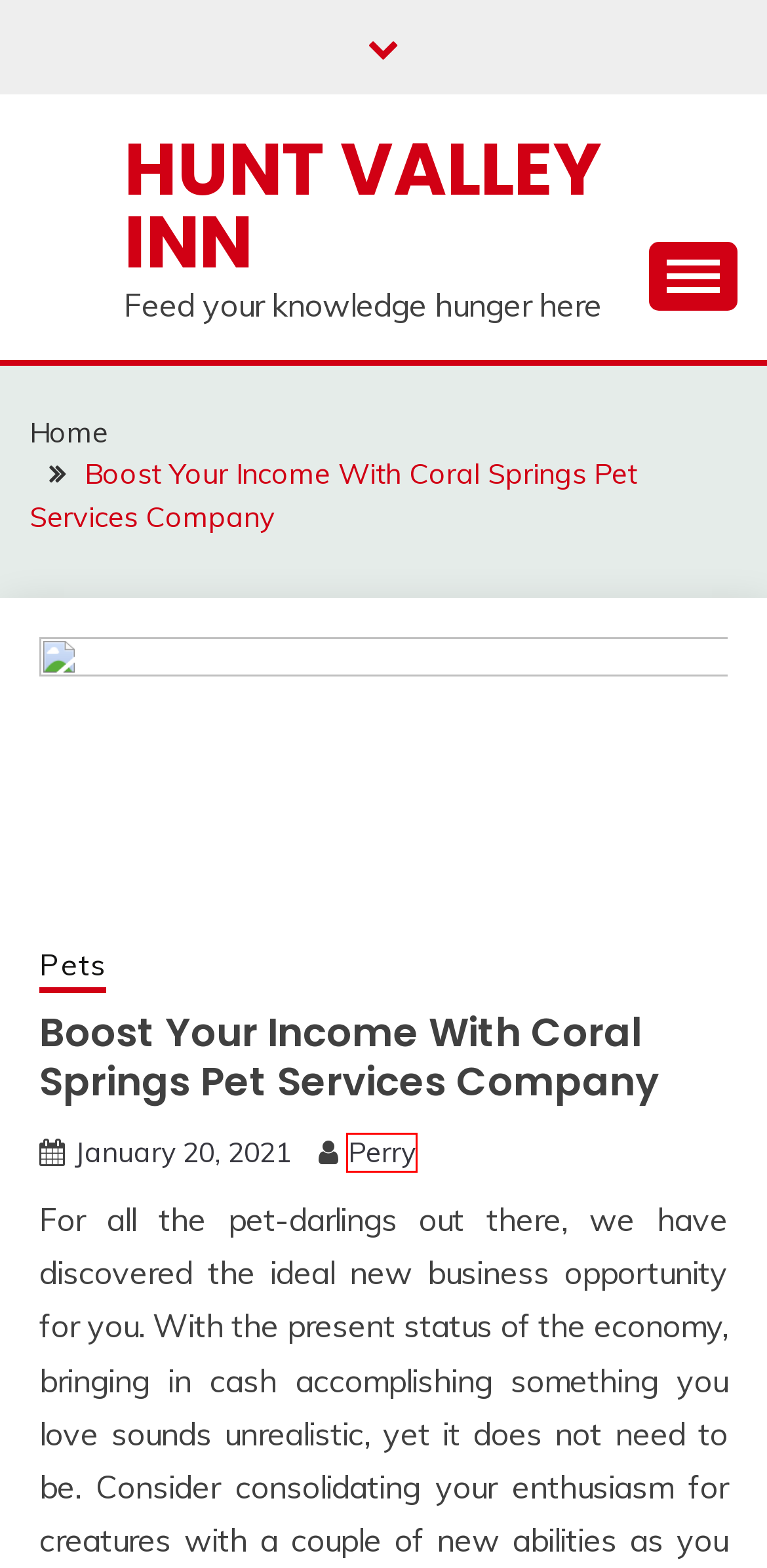Provided is a screenshot of a webpage with a red bounding box around an element. Select the most accurate webpage description for the page that appears after clicking the highlighted element. Here are the candidates:
A. Finance – Hunt Valley Inn
B. Uncategorized – Hunt Valley Inn
C. Perry – Hunt Valley Inn
D. Home – Hunt Valley Inn
E. Pets – Hunt Valley Inn
F. Shopping – Hunt Valley Inn
G. April 2024 – Hunt Valley Inn
H. Hunt Valley Inn – Feed your knowledge hunger here

C